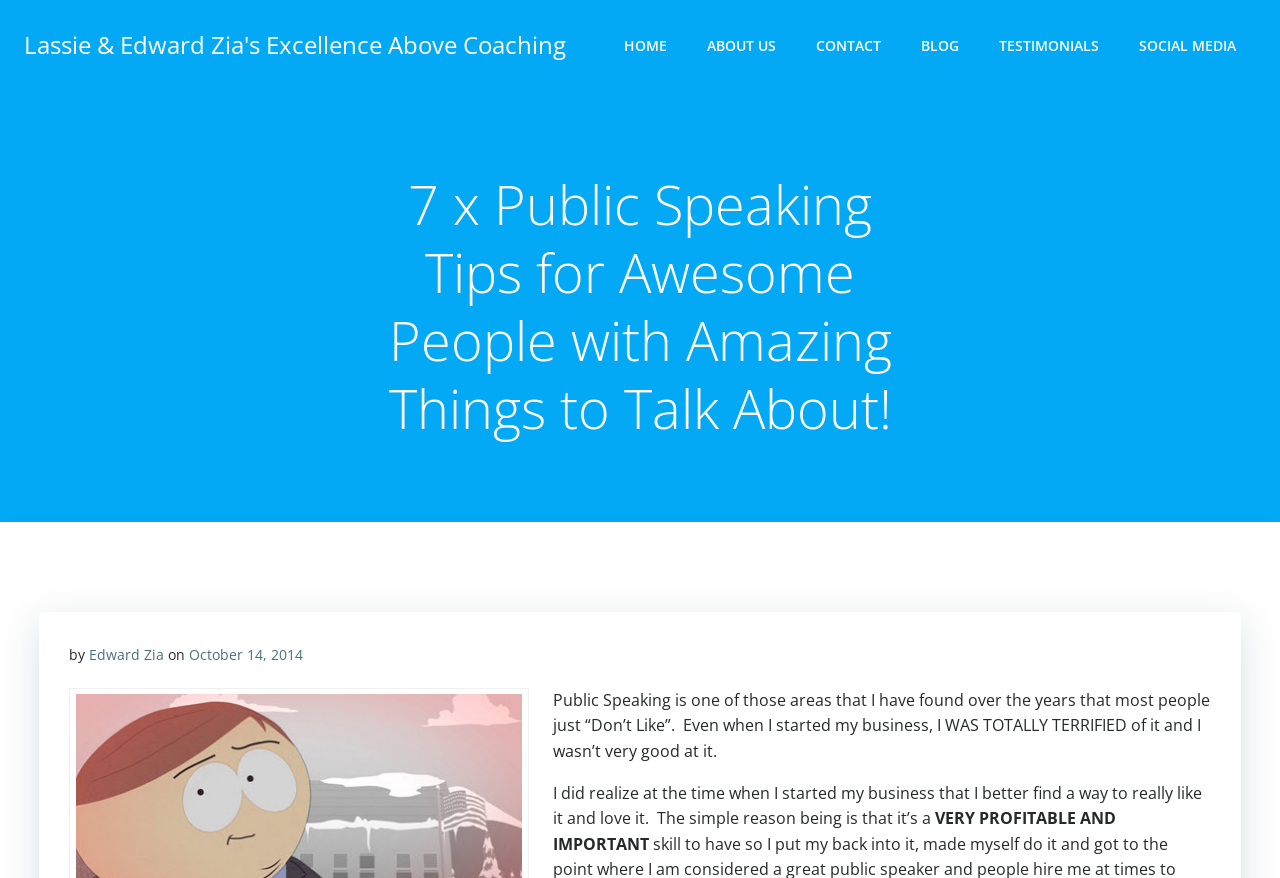Pinpoint the bounding box coordinates of the clickable area needed to execute the instruction: "visit the blog". The coordinates should be specified as four float numbers between 0 and 1, i.e., [left, top, right, bottom].

[0.72, 0.039, 0.749, 0.063]